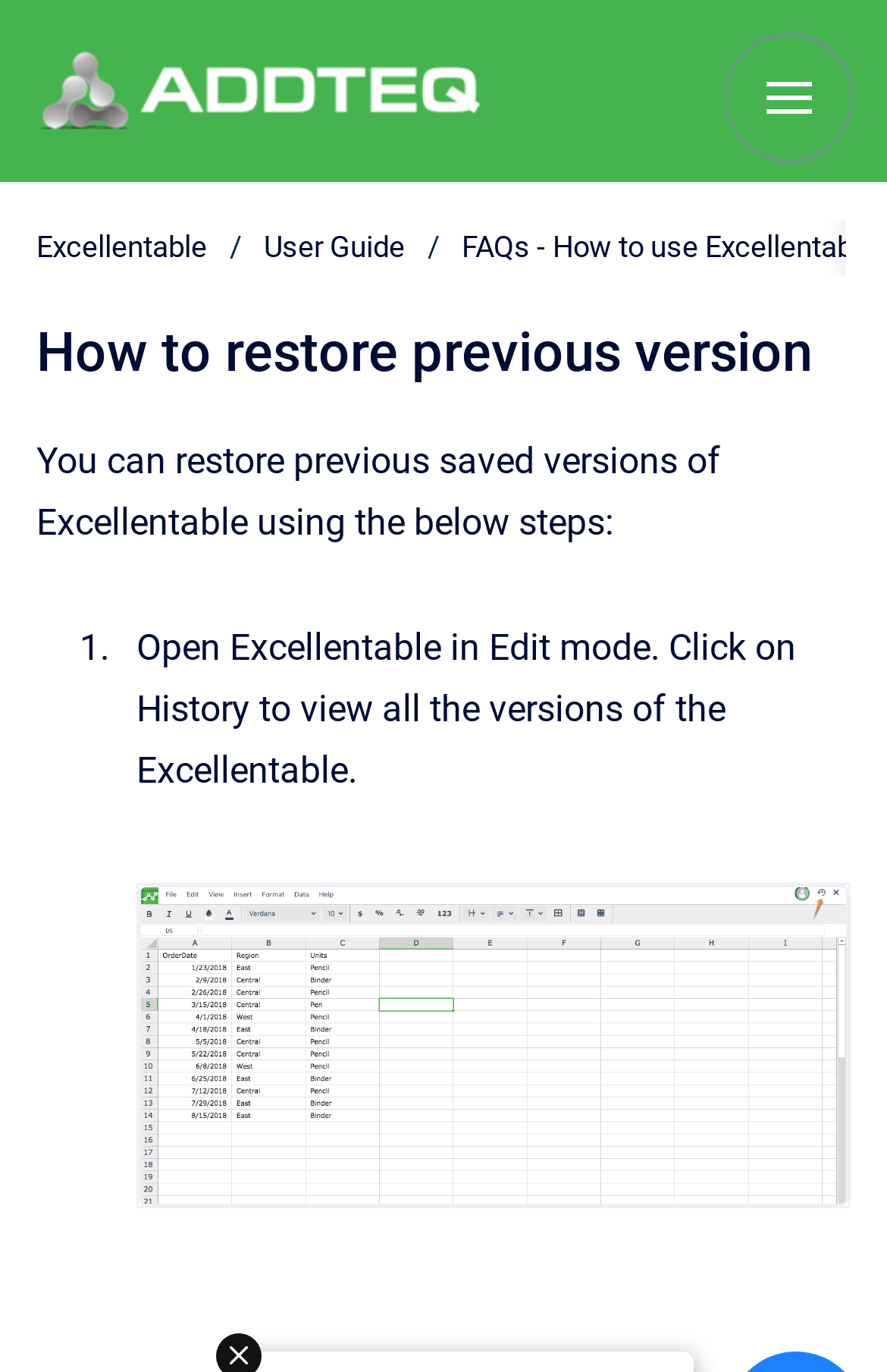Provide a brief response in the form of a single word or phrase:
Is there an image on the webpage?

Yes